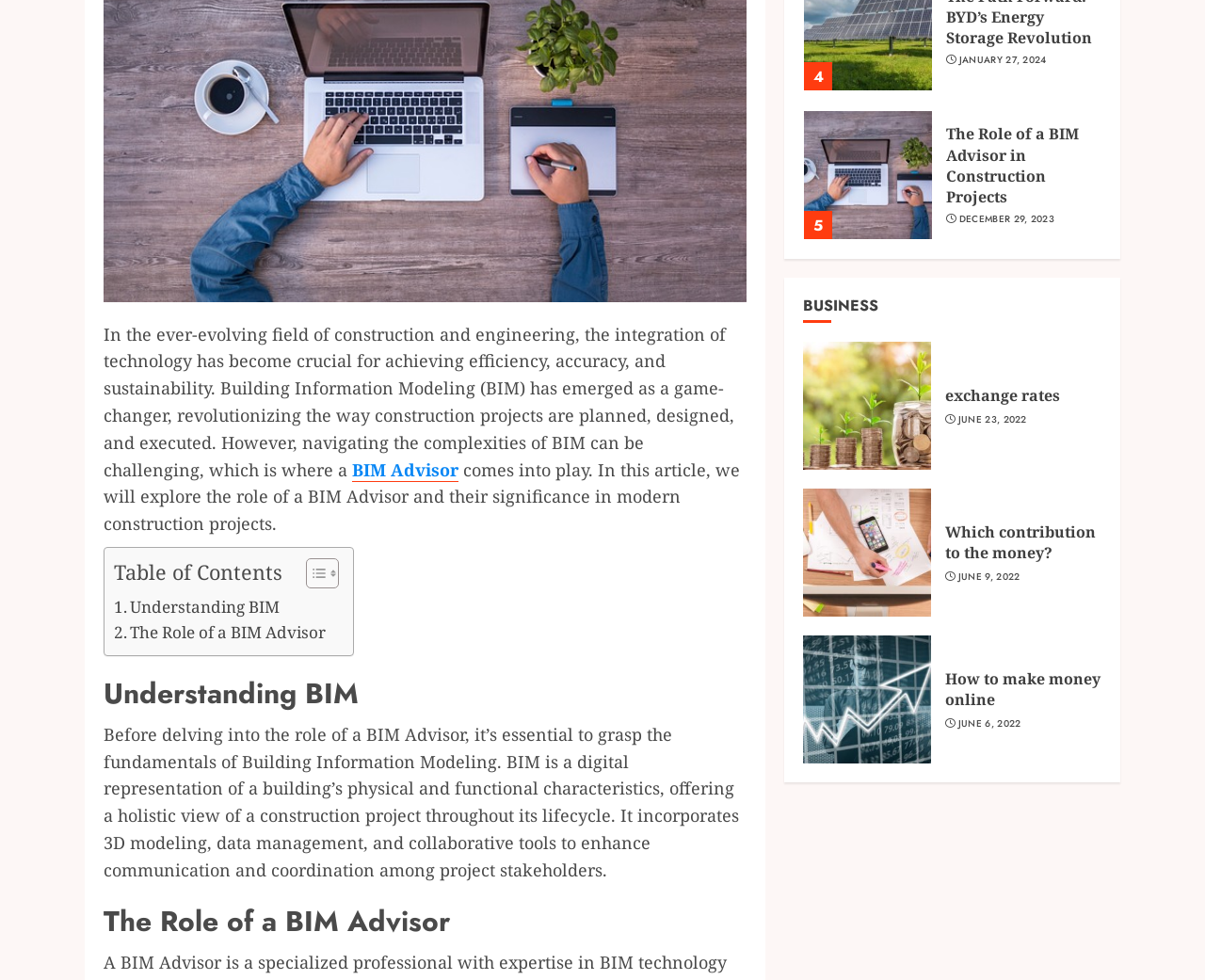Provide the bounding box coordinates for the specified HTML element described in this description: "parent_node: 4". The coordinates should be four float numbers ranging from 0 to 1, in the format [left, top, right, bottom].

[0.667, 0.113, 0.774, 0.244]